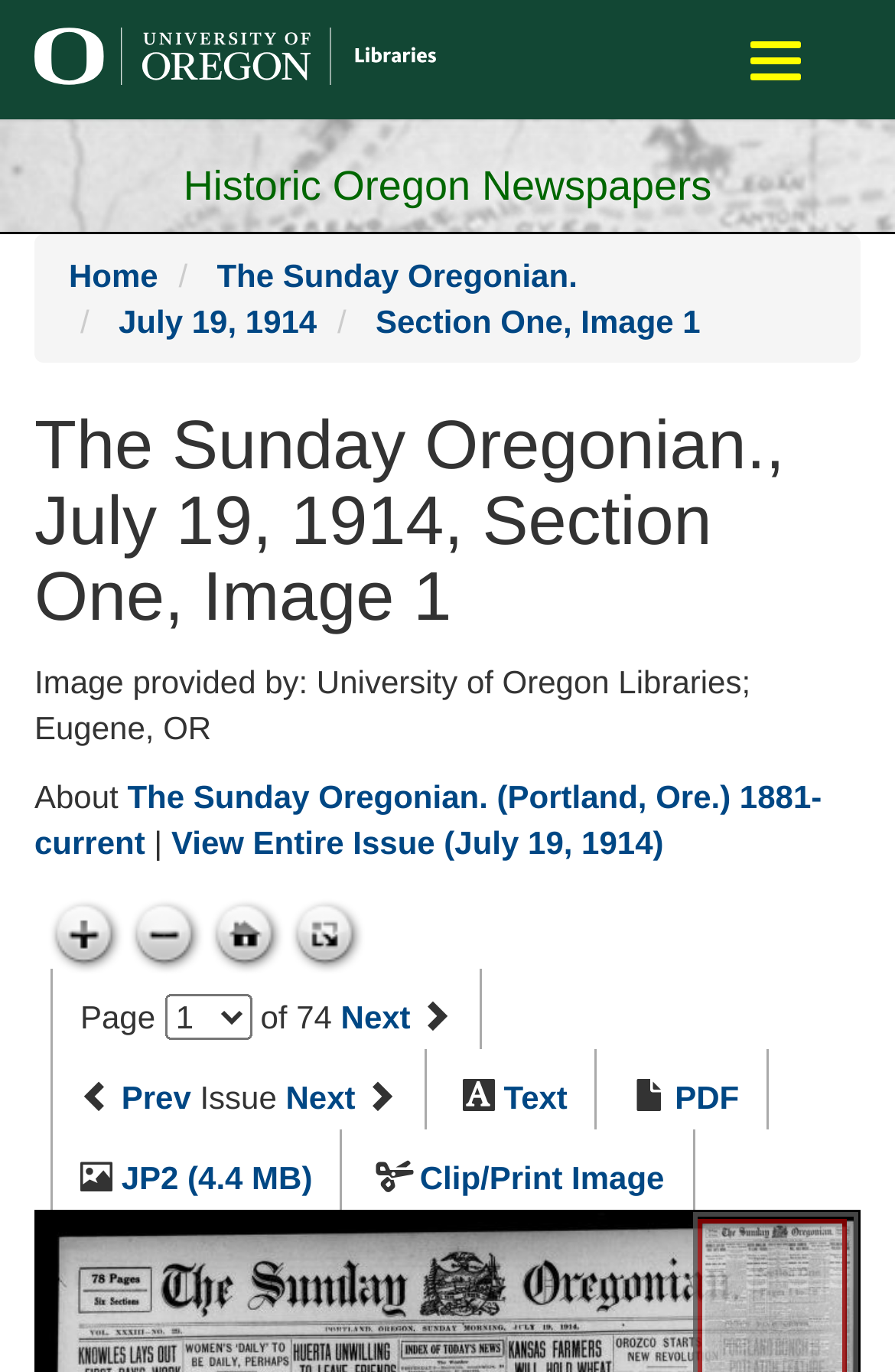Locate the bounding box coordinates of the area to click to fulfill this instruction: "Zoom in". The bounding box should be presented as four float numbers between 0 and 1, in the order [left, top, right, bottom].

[0.047, 0.653, 0.137, 0.71]